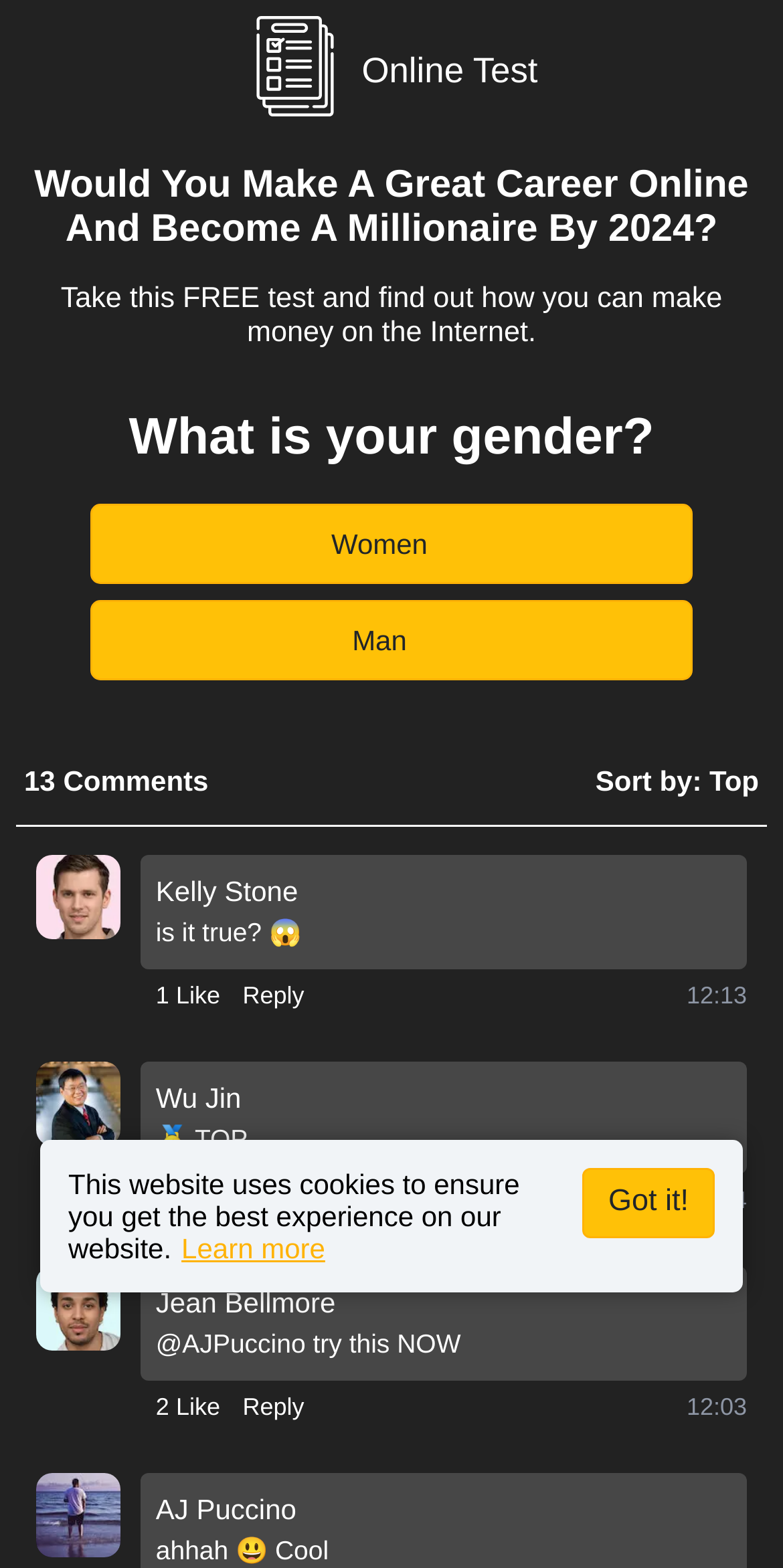What is the text of the last comment?
Refer to the image and provide a concise answer in one word or phrase.

ahhah 😃 Cool